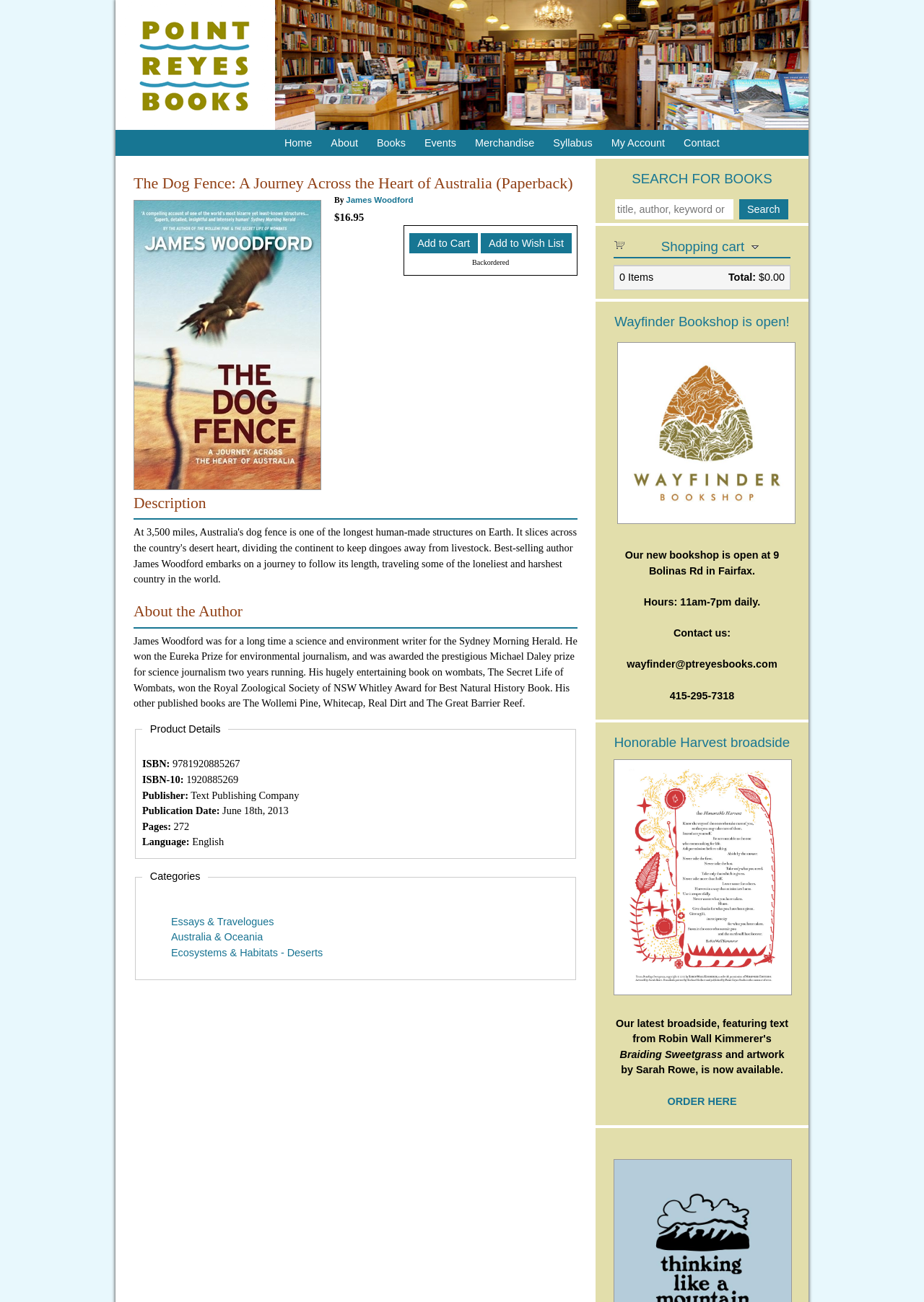What is the status of the book?
Answer the question based on the image using a single word or a brief phrase.

Backordered